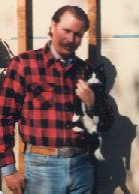Answer the following in one word or a short phrase: 
What is the man holding?

A small black and white kitten